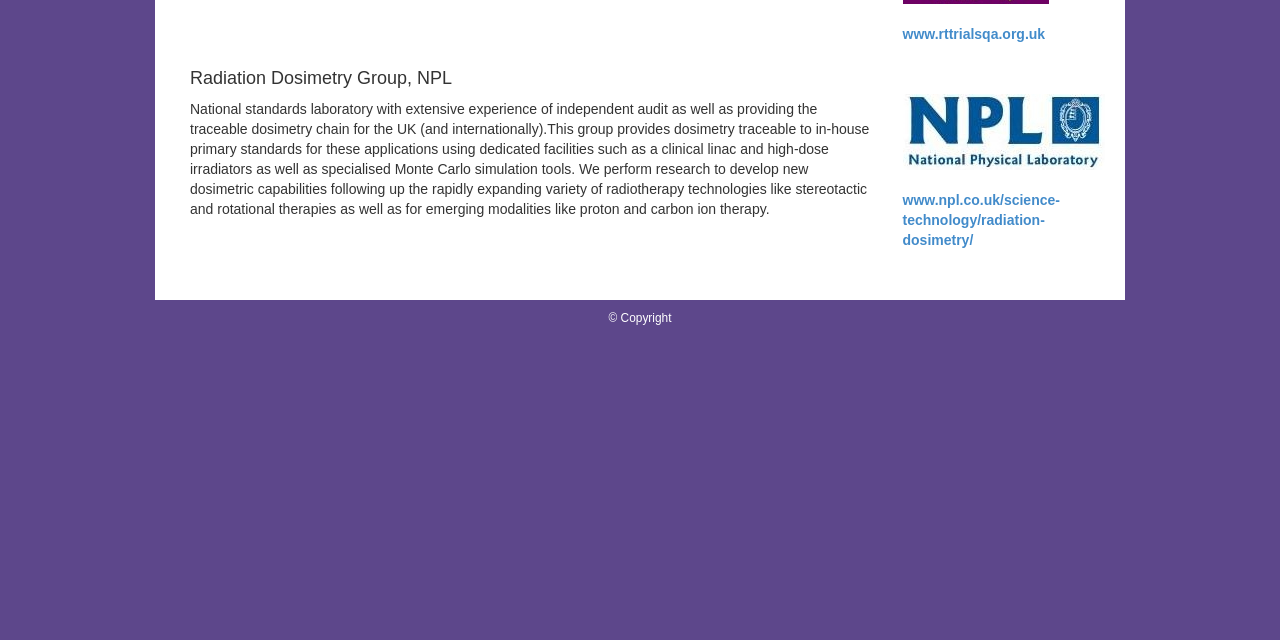Using the provided element description, identify the bounding box coordinates as (top-left x, top-left y, bottom-right x, bottom-right y). Ensure all values are between 0 and 1. Description: www.rttrialsqa.org.uk

[0.705, 0.041, 0.817, 0.066]